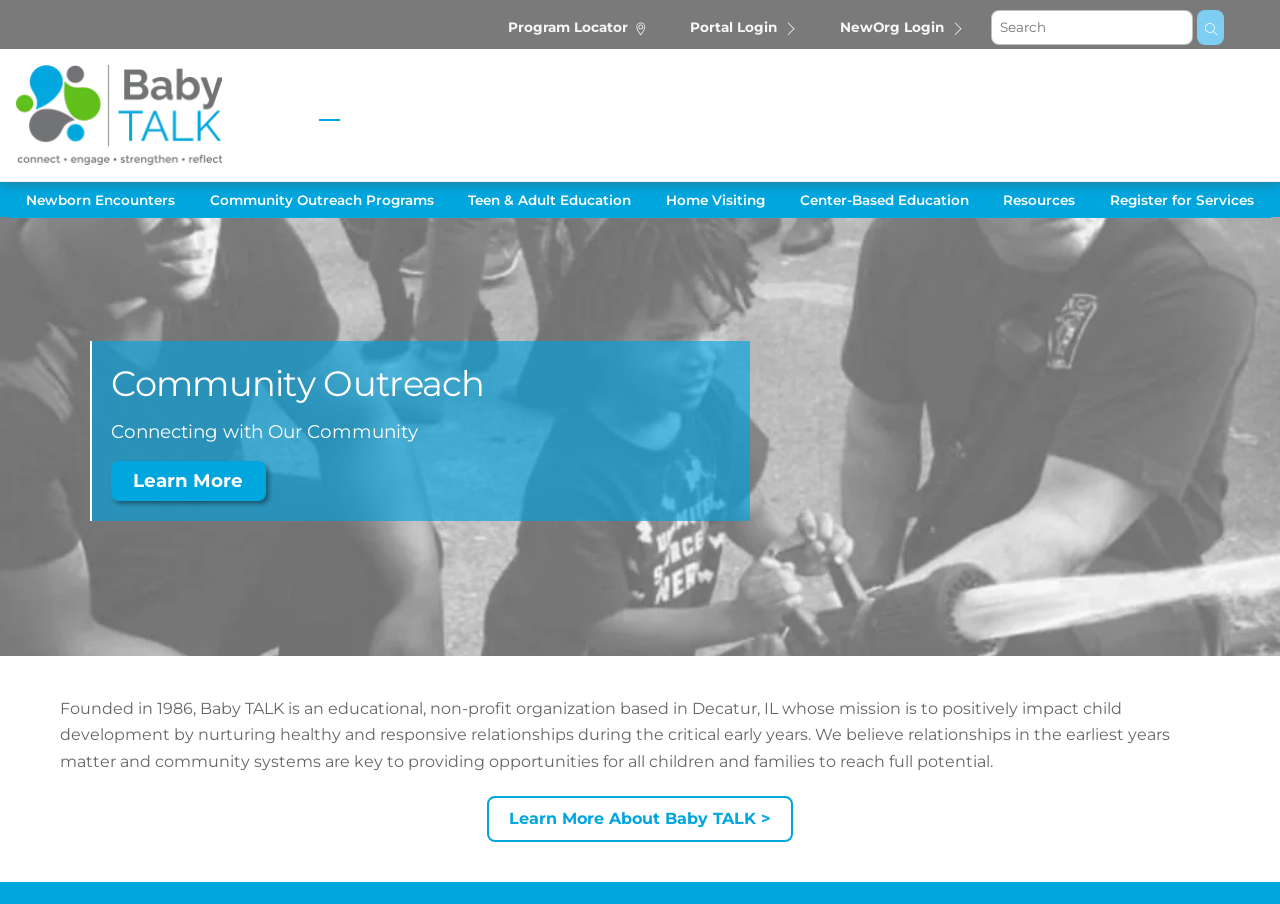Please locate the bounding box coordinates of the element that should be clicked to achieve the given instruction: "Click on the 'Contact' link".

None